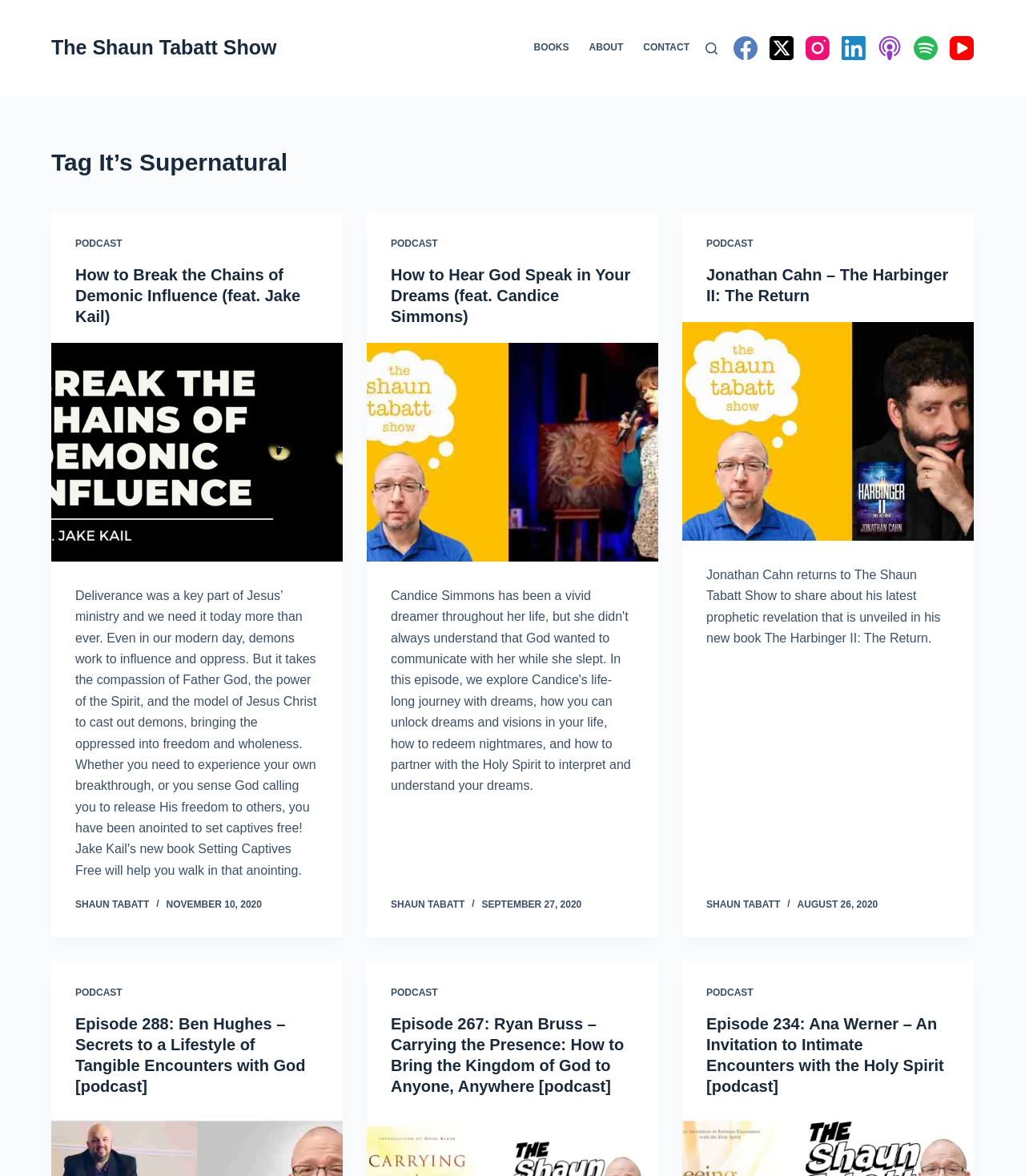Locate the bounding box coordinates for the element described below: "podcast". The coordinates must be four float values between 0 and 1, formatted as [left, top, right, bottom].

[0.073, 0.839, 0.119, 0.849]